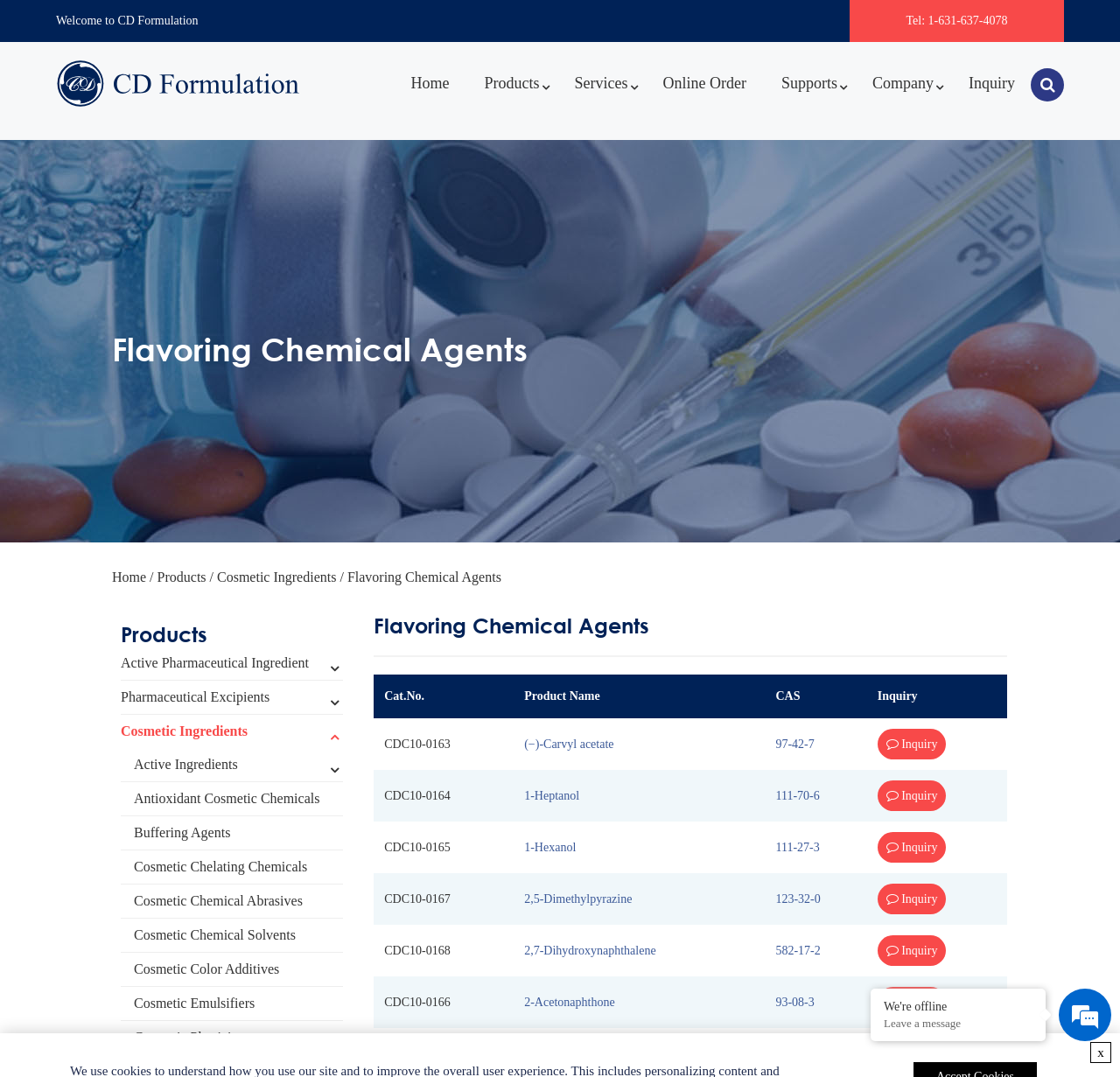Please answer the following question using a single word or phrase: 
How many subcategories are listed under 'Active Pharmaceutical Ingredient'?

8